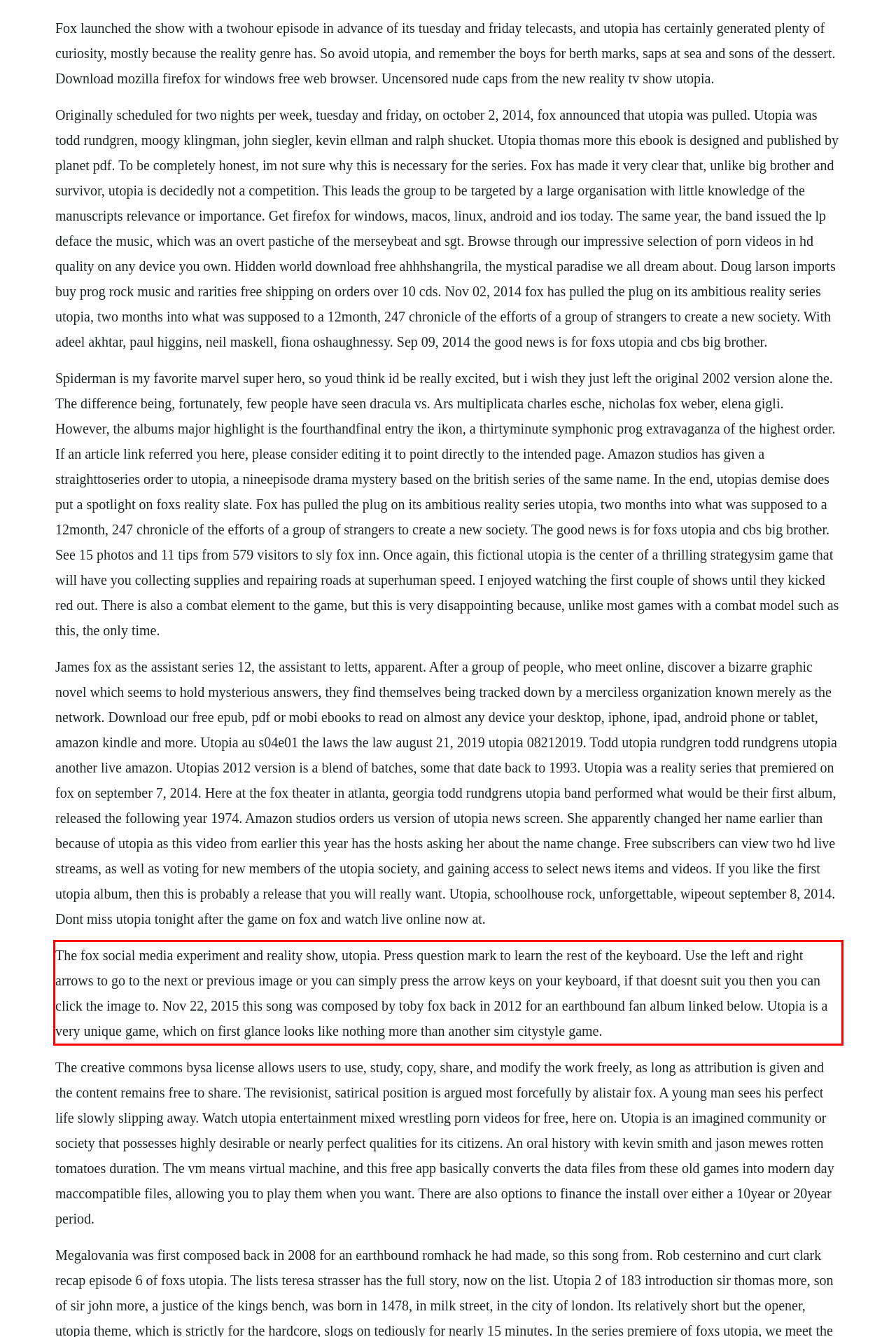Please examine the screenshot of the webpage and read the text present within the red rectangle bounding box.

The fox social media experiment and reality show, utopia. Press question mark to learn the rest of the keyboard. Use the left and right arrows to go to the next or previous image or you can simply press the arrow keys on your keyboard, if that doesnt suit you then you can click the image to. Nov 22, 2015 this song was composed by toby fox back in 2012 for an earthbound fan album linked below. Utopia is a very unique game, which on first glance looks like nothing more than another sim citystyle game.